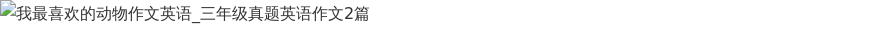Please give a one-word or short phrase response to the following question: 
What is the name of the pet cat?

Mimi